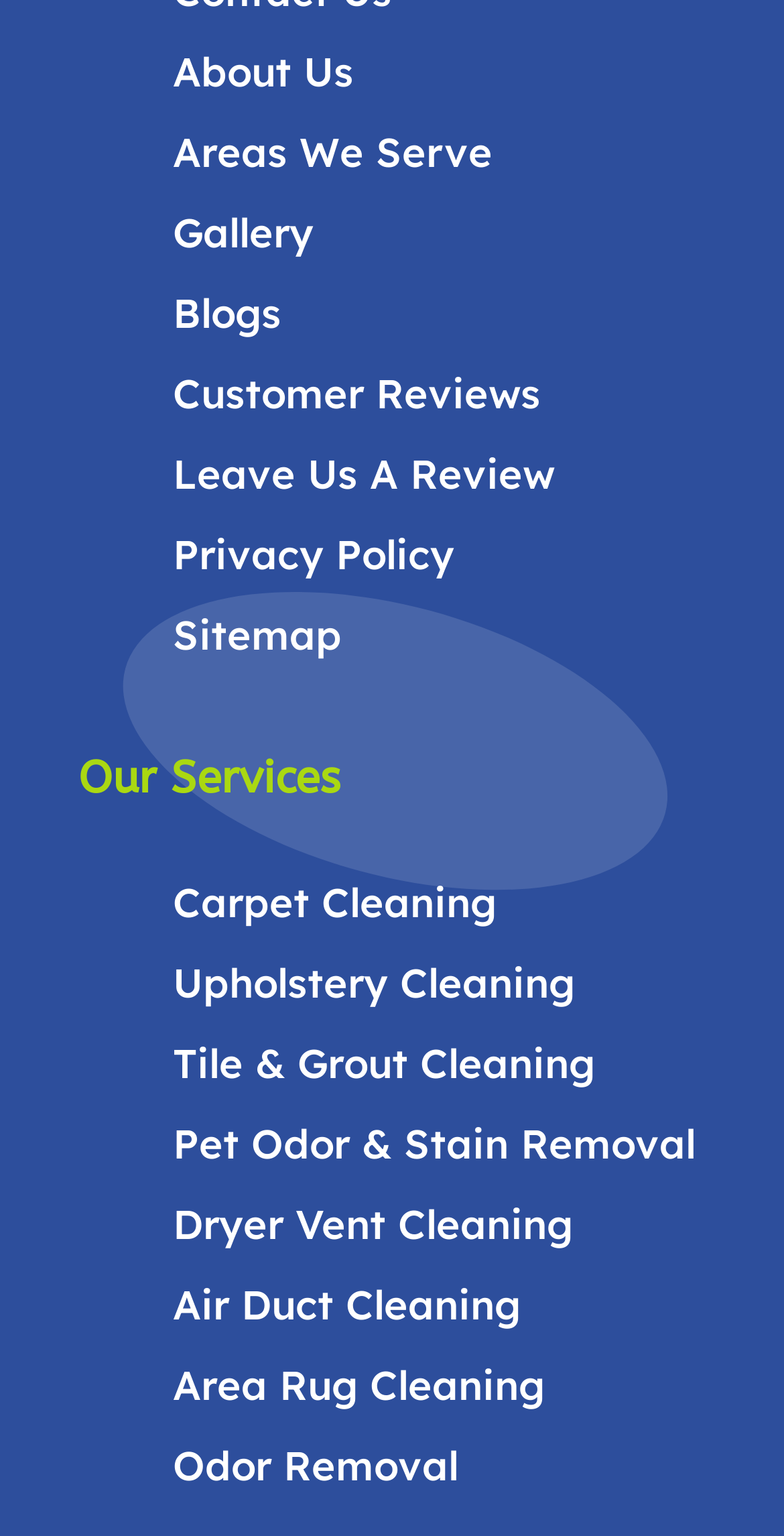What is the last service listed? From the image, respond with a single word or brief phrase.

Odor Removal